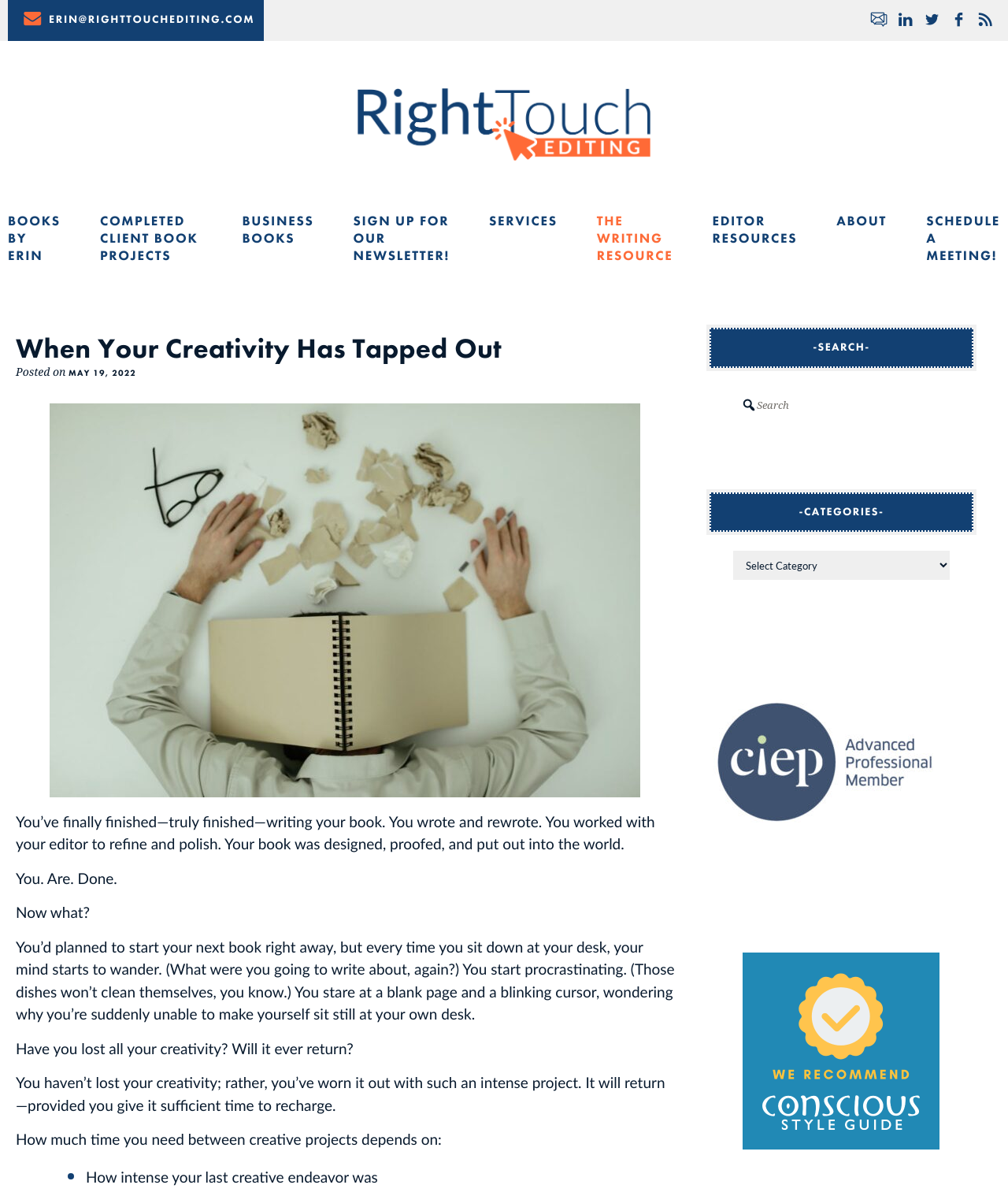Please find the bounding box coordinates of the element that you should click to achieve the following instruction: "View 'COMPLETED CLIENT BOOK PROJECTS'". The coordinates should be presented as four float numbers between 0 and 1: [left, top, right, bottom].

[0.099, 0.178, 0.201, 0.225]